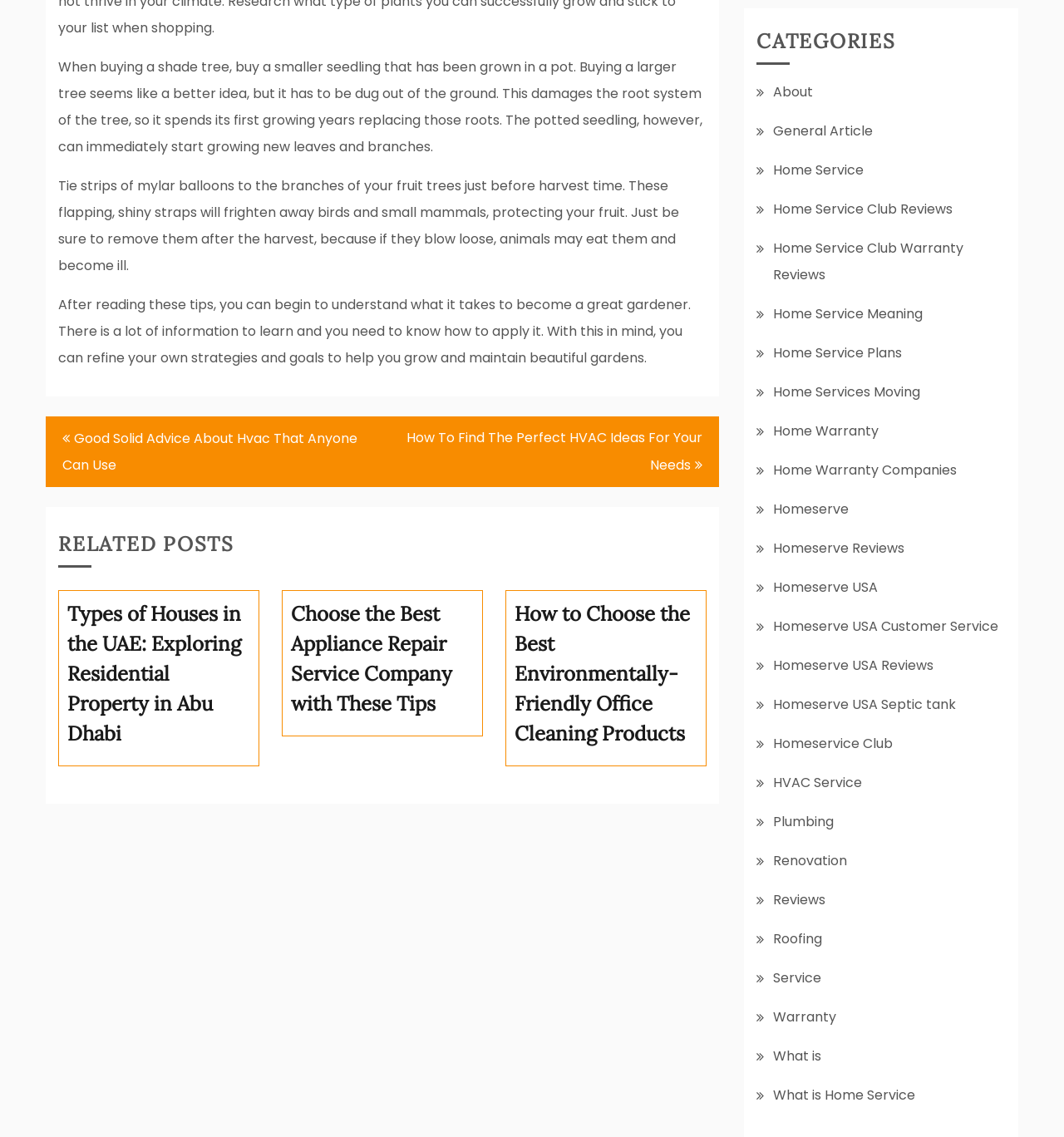From the screenshot, find the bounding box of the UI element matching this description: "About". Supply the bounding box coordinates in the form [left, top, right, bottom], each a float between 0 and 1.

[0.727, 0.072, 0.764, 0.089]